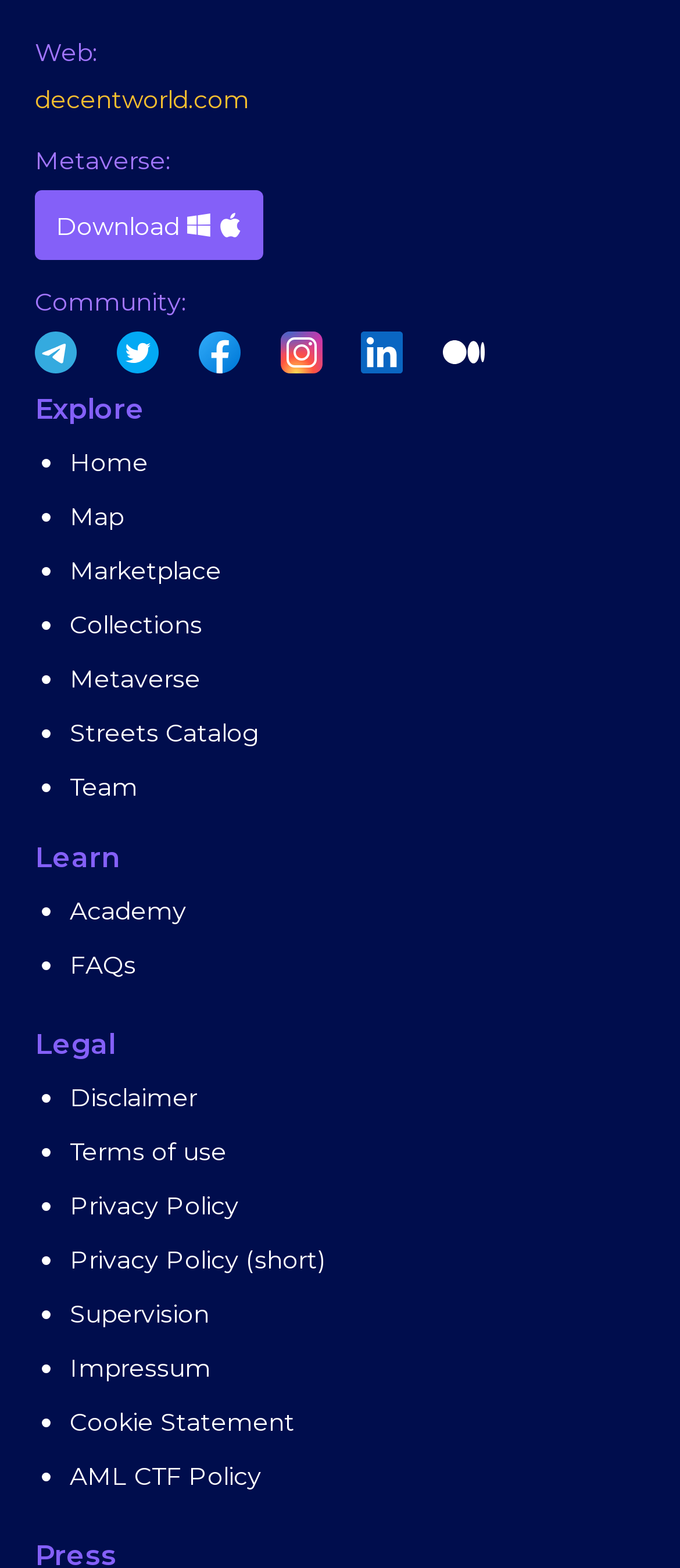Specify the bounding box coordinates of the area to click in order to execute this command: 'Check the 'FAQs''. The coordinates should consist of four float numbers ranging from 0 to 1, and should be formatted as [left, top, right, bottom].

[0.103, 0.605, 0.2, 0.625]